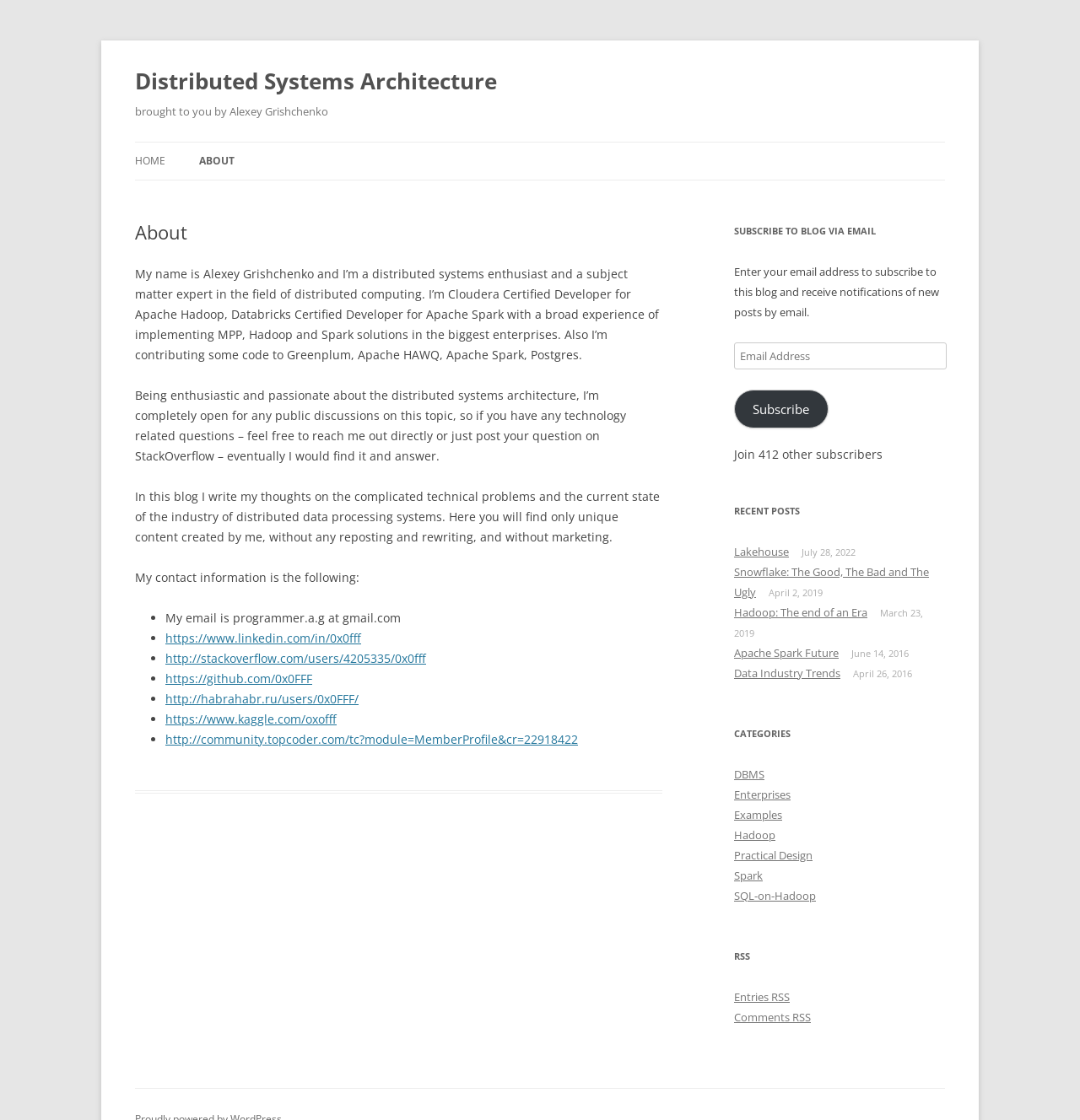What is the author's LinkedIn profile URL?
Give a detailed and exhaustive answer to the question.

The author's LinkedIn profile URL is listed under the 'My contact information is the following:' section, which provides a list of contact information, including the LinkedIn profile URL 'https://www.linkedin.com/in/0x0fff'.